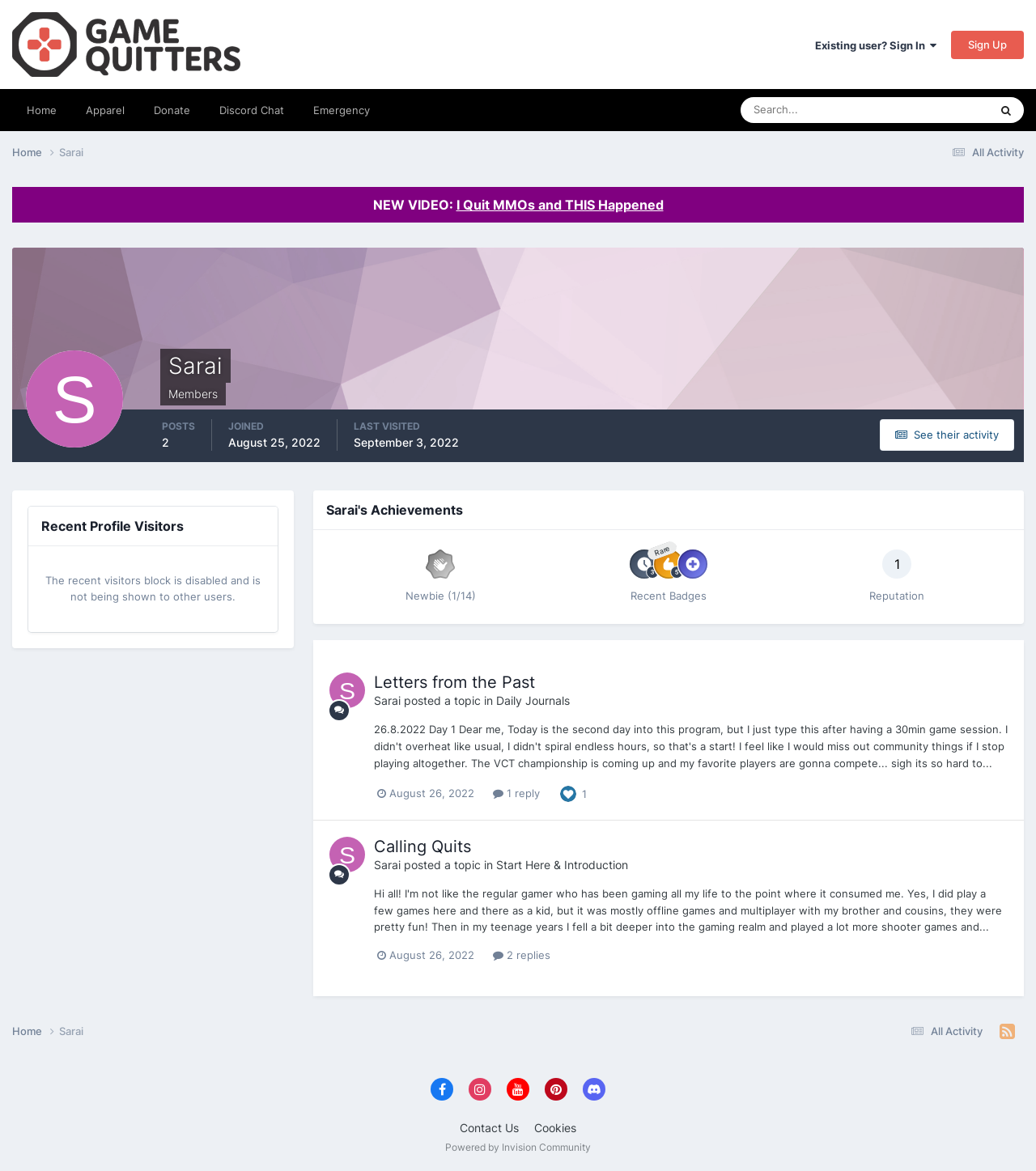Find the bounding box coordinates of the element to click in order to complete the given instruction: "Sign Up."

[0.918, 0.026, 0.988, 0.05]